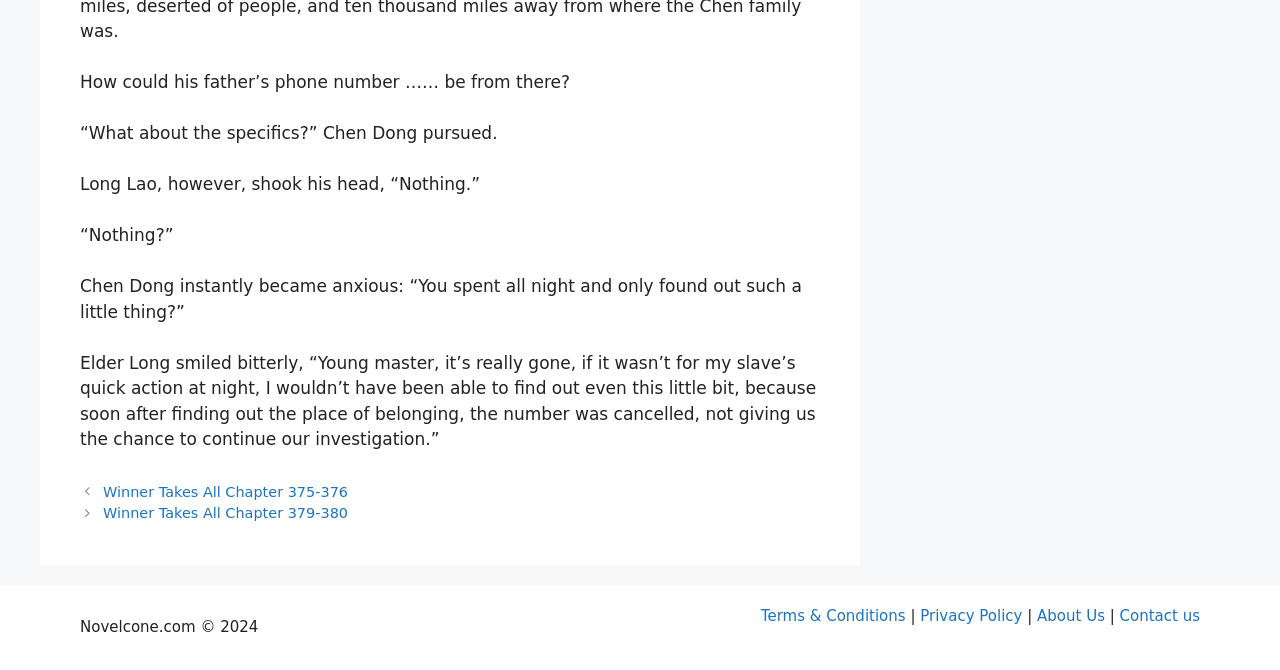What is the name of the novel being discussed?
Please give a detailed and elaborate explanation in response to the question.

Based on the links provided in the footer section, such as 'Winner Takes All Chapter 375-376' and 'Winner Takes All Chapter 379-380', it can be inferred that the novel being discussed is 'Winner Takes All'.